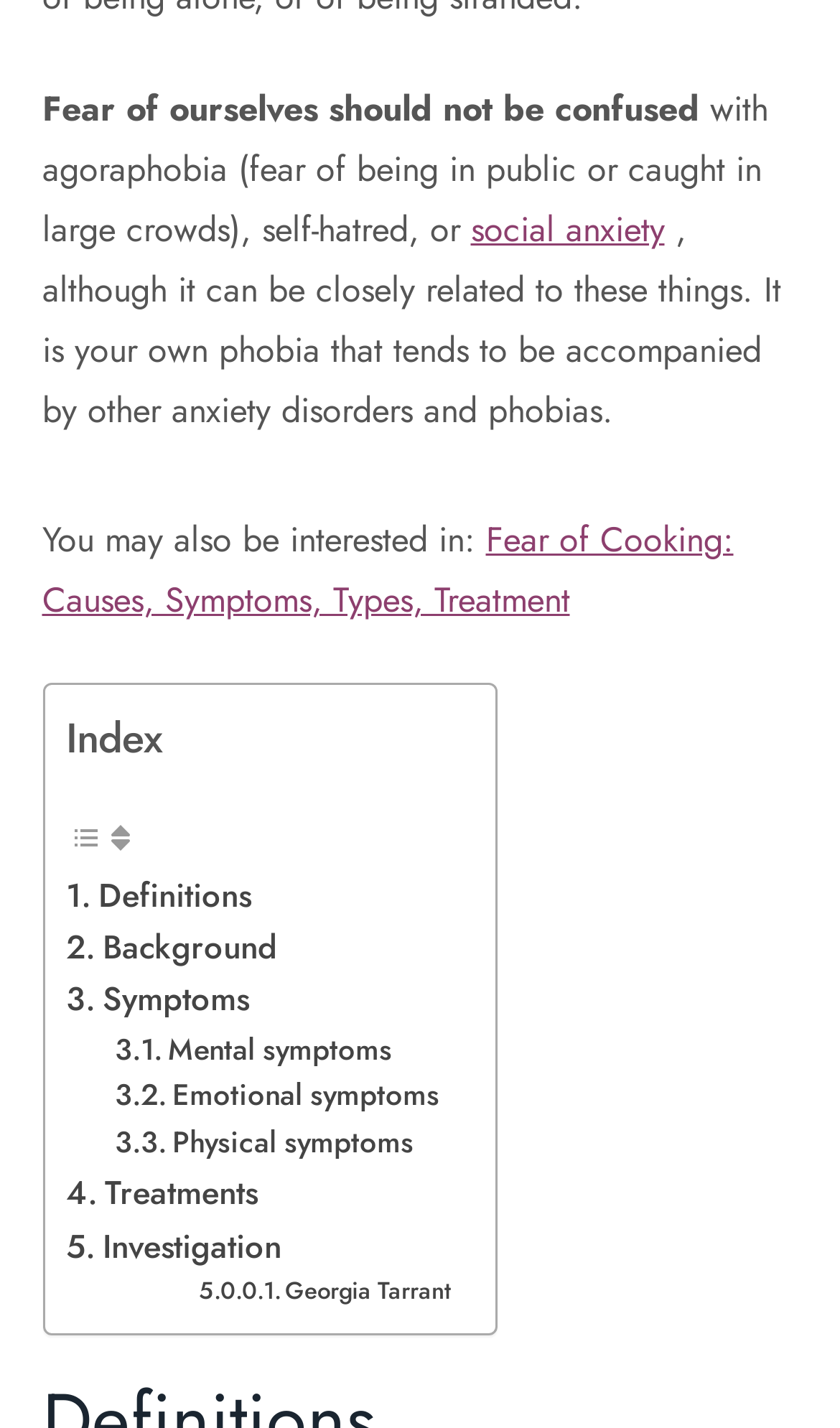Determine the bounding box coordinates for the UI element matching this description: "Treatments".

[0.078, 0.818, 0.306, 0.854]